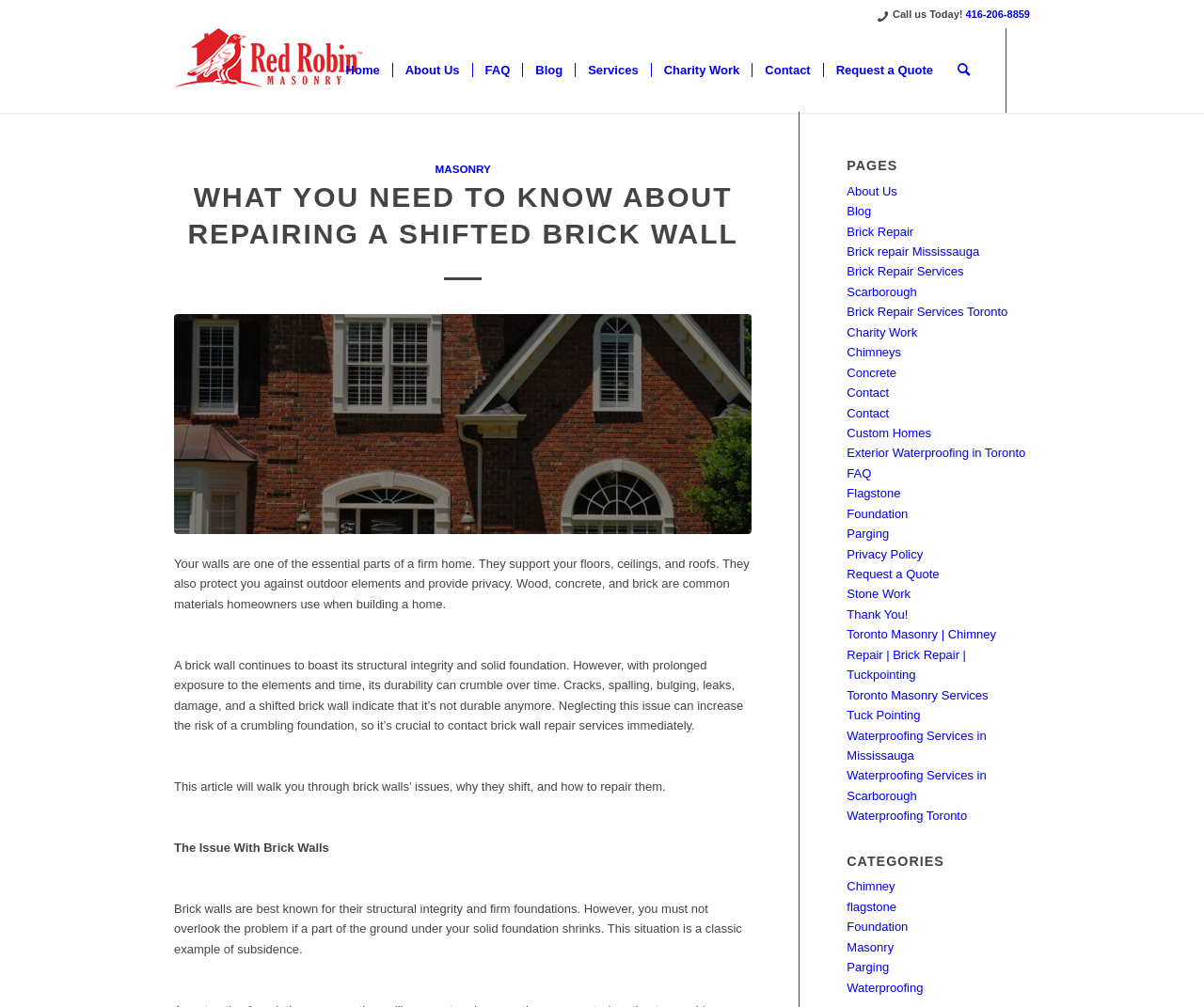Specify the bounding box coordinates of the area to click in order to follow the given instruction: "Click 'Home'."

[0.277, 0.028, 0.326, 0.112]